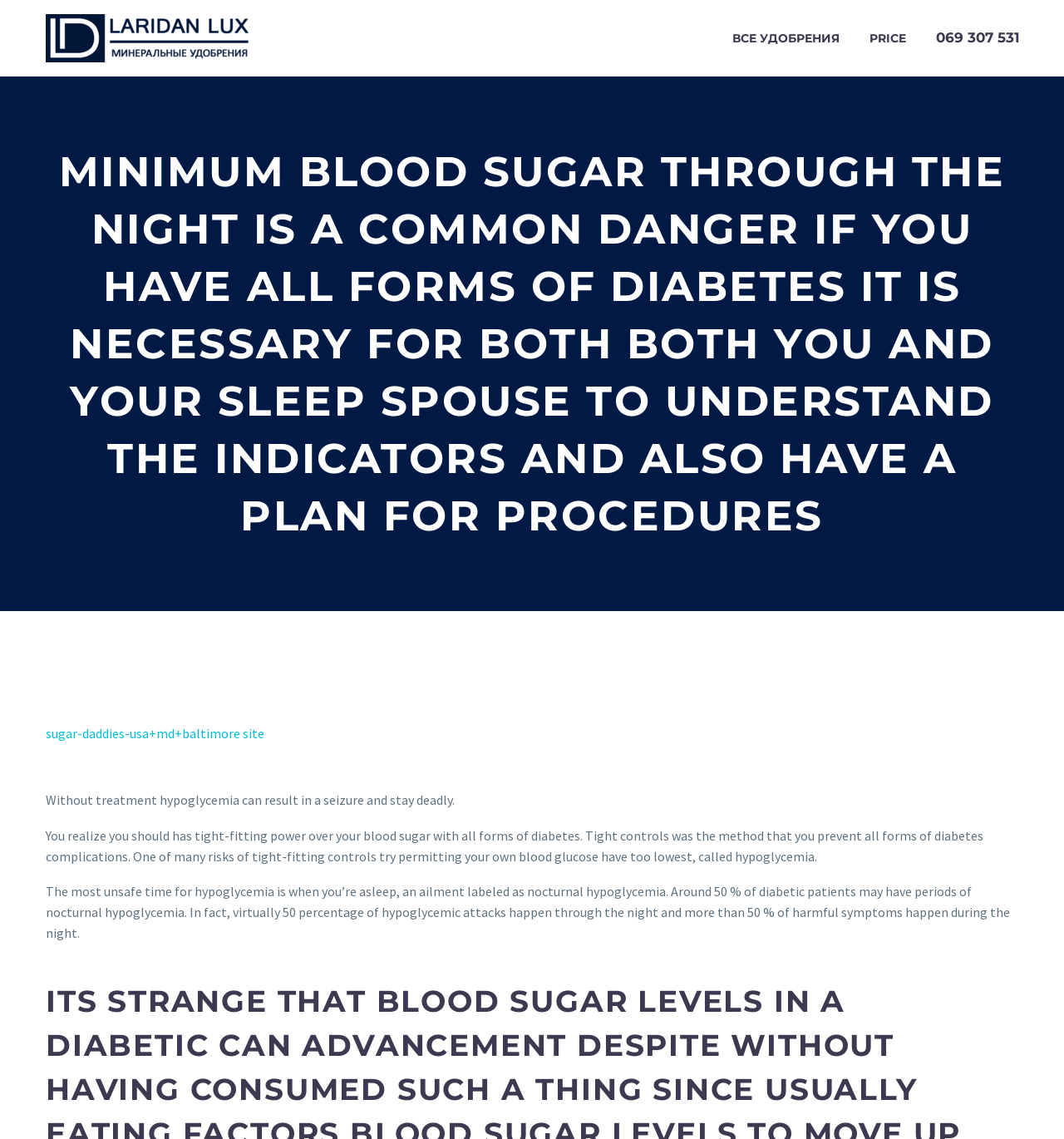What is the purpose of tight control over blood sugar?
Use the screenshot to answer the question with a single word or phrase.

Prevent complications